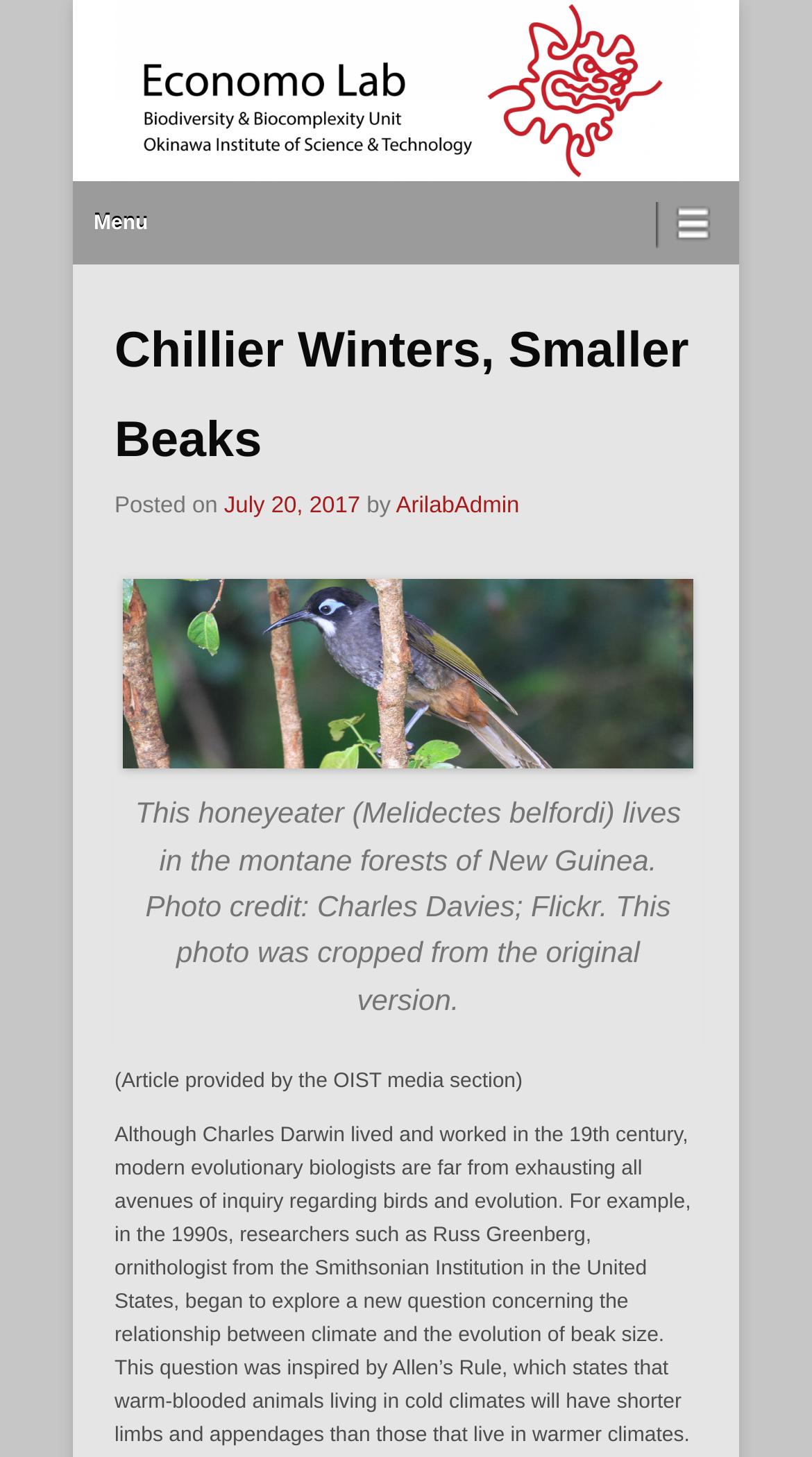By analyzing the image, answer the following question with a detailed response: Who is the author of the article?

I found the answer by looking at the text 'by ArilabAdmin' which is located below the main heading 'Chillier Winters, Smaller Beaks'.